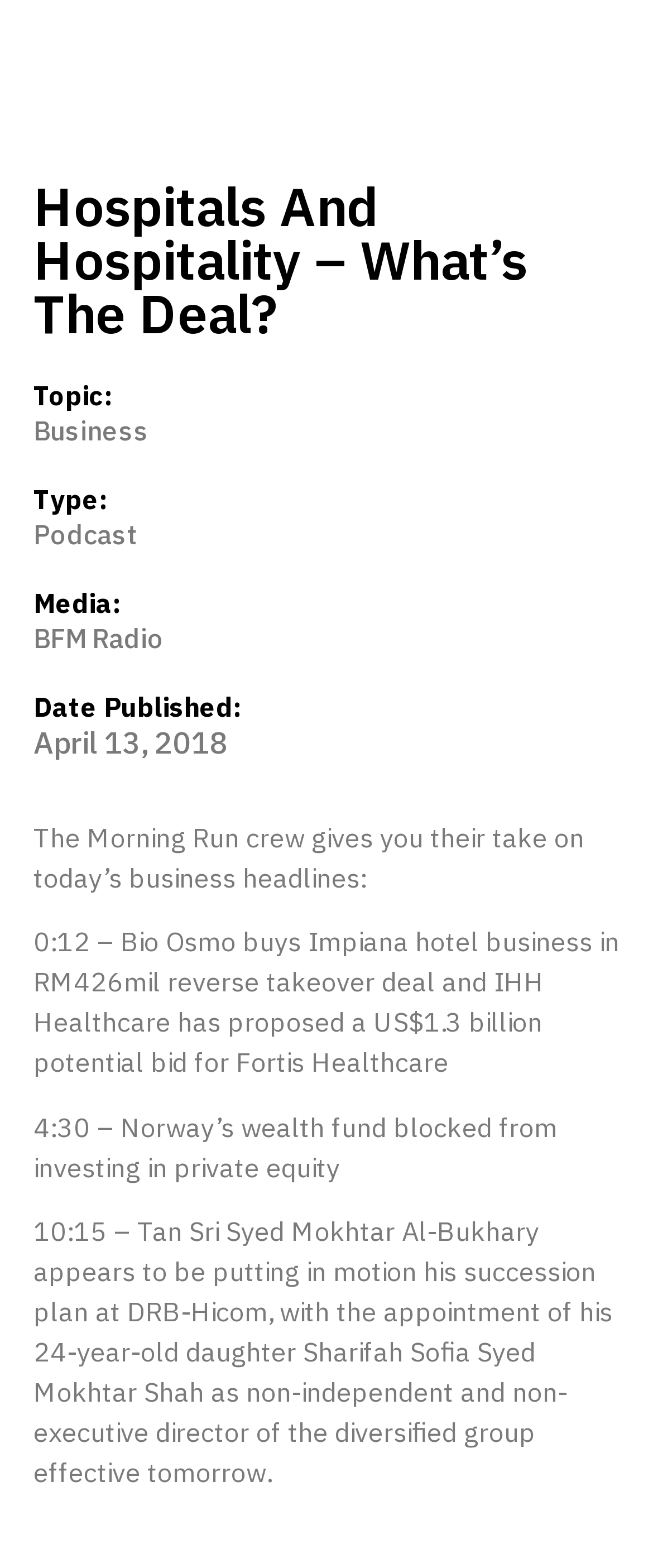Identify and provide the bounding box coordinates of the UI element described: "Support Team". The coordinates should be formatted as [left, top, right, bottom], with each number being a float between 0 and 1.

None